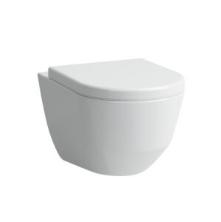What is the design style of the toilet?
Provide an in-depth and detailed explanation in response to the question.

The caption describes the toilet as having a 'minimalist design, characterized by clean lines', which suggests that the design style of the toilet is minimalist.